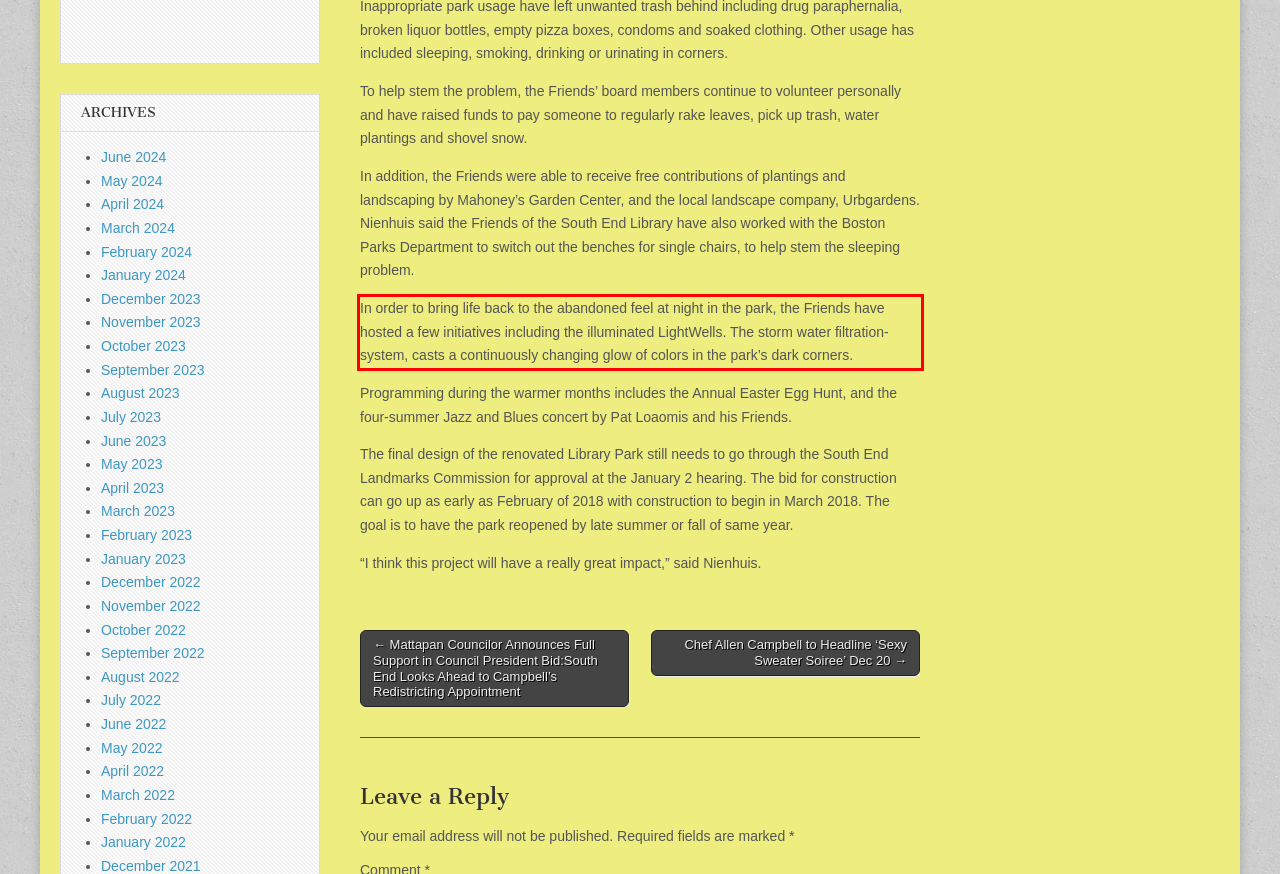Please extract the text content from the UI element enclosed by the red rectangle in the screenshot.

In order to bring life back to the abandoned feel at night in the park, the Friends have hosted a few initiatives including the illuminated LightWells. The storm water filtration-system, casts a continuously changing glow of colors in the park’s dark corners.